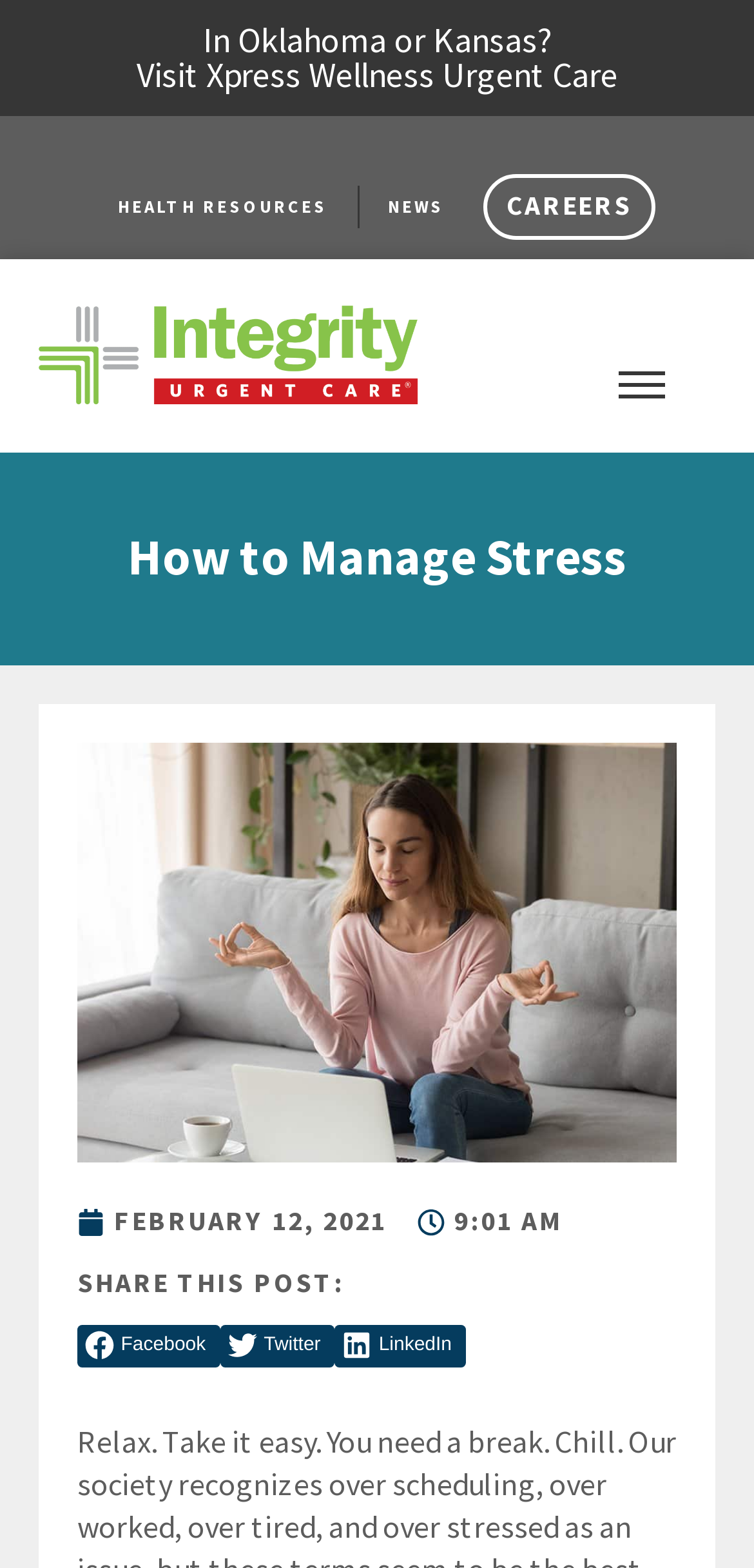Examine the screenshot and answer the question in as much detail as possible: How many links are available in the top navigation bar?

I counted the number of links in the top navigation bar, which are 'In Oklahoma or Kansas? Visit Xpress Wellness Urgent Care', 'HEALTH RESOURCES', 'NEWS', and 'CAREERS', so there are 4 links available.